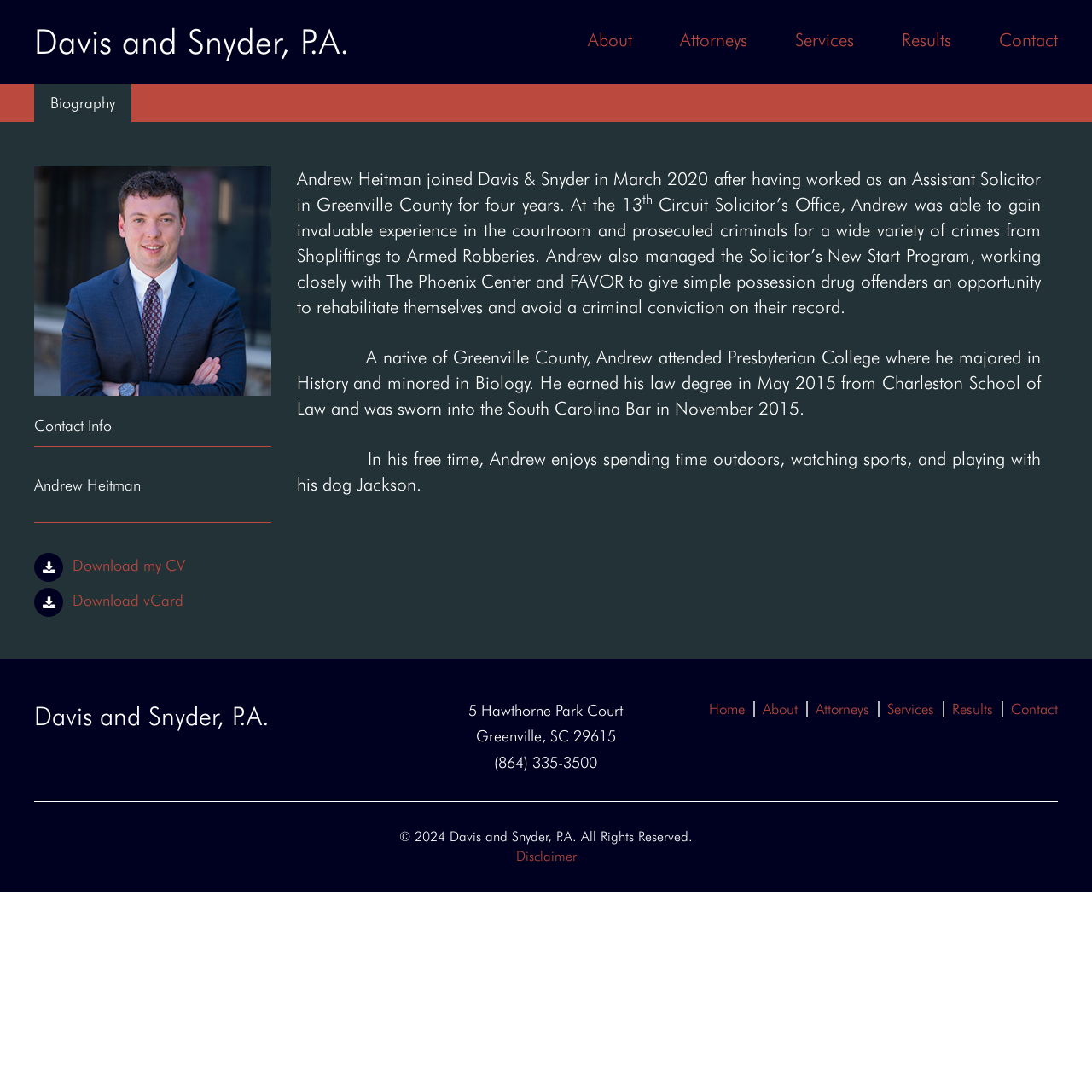Specify the bounding box coordinates of the element's area that should be clicked to execute the given instruction: "download Andrew Heitman's CV". The coordinates should be four float numbers between 0 and 1, i.e., [left, top, right, bottom].

[0.066, 0.51, 0.17, 0.526]